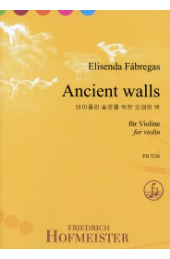Construct a detailed narrative about the image.

The image features the sheet music cover for "Ancient Walls," a composition by Elisenda Fàbregas. The cover prominently displays the title in a stylized font along with the composer's name at the top. Below the title, there is a translation or description in Korean. The score is specifically arranged for violin, as indicated by the phrase "für Violine" along with the publisher's logo of Friedrich Hofmeister. The background is predominantly a warm yellow, enhanced with artistic elements that evoke a sense of culture and history, reflecting the essence of the piece. The catalog number, "FH 3236," is also visible, providing additional reference for musicians seeking this particular work.